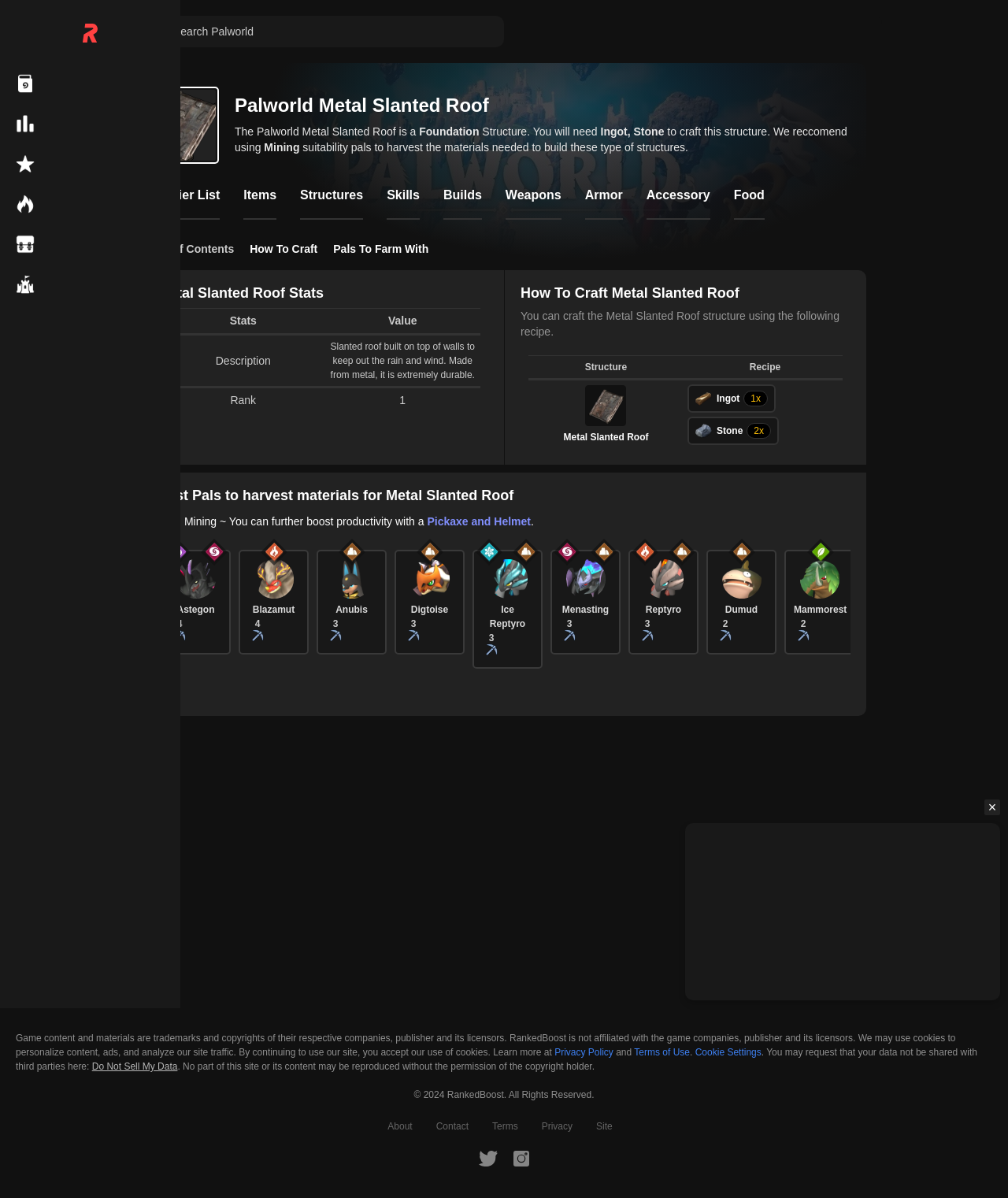What materials are needed to craft the Metal Slanted Roof?
Utilize the image to construct a detailed and well-explained answer.

The recipe for crafting the Metal Slanted Roof structure is listed on the webpage, and it requires Ingot and Stone as materials. This information can be found in the section 'How To Craft Metal Slanted Roof'.